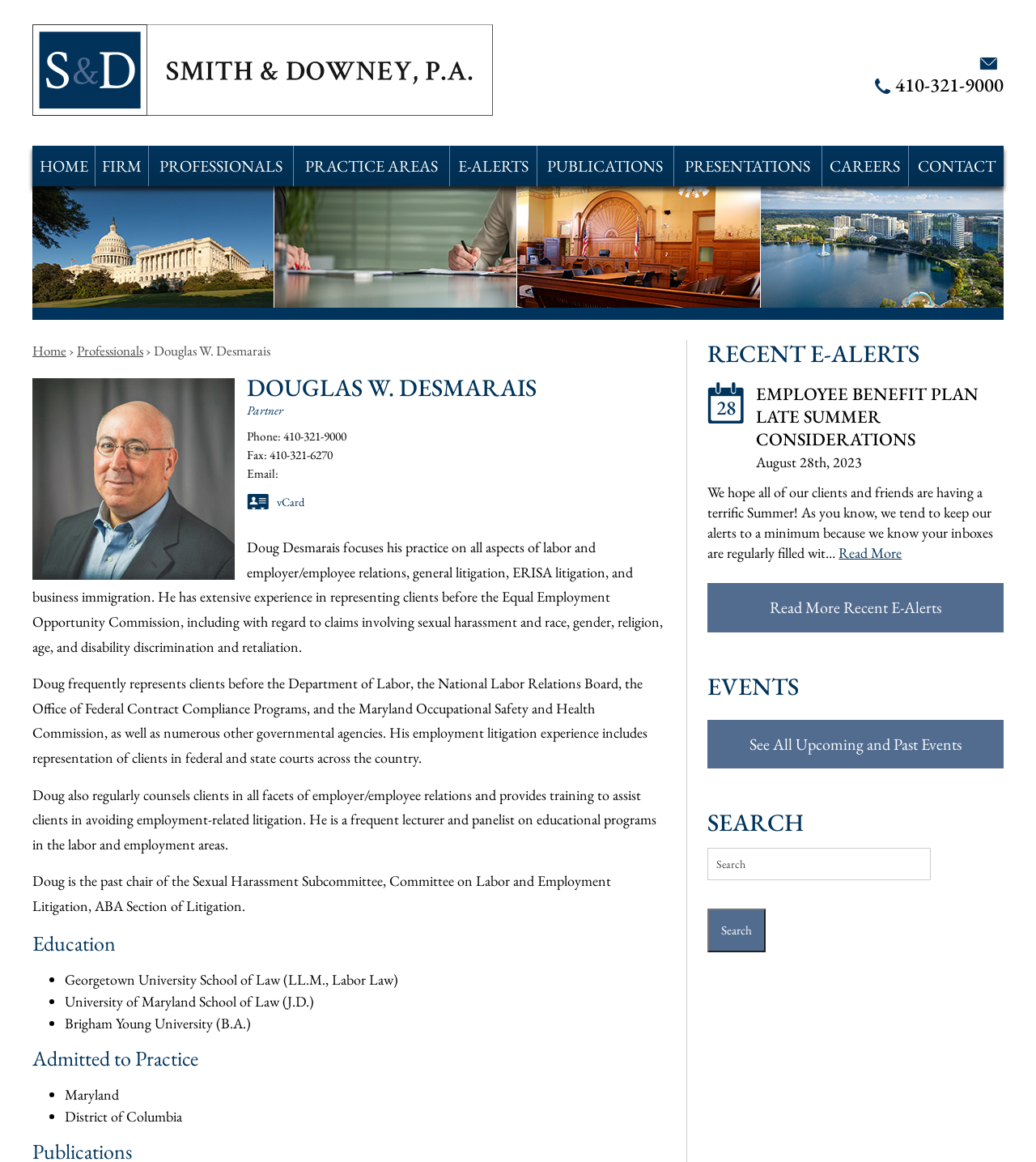Using the webpage screenshot, find the UI element described by alt="Smith & Downey, P.A.". Provide the bounding box coordinates in the format (top-left x, top-left y, bottom-right x, bottom-right y), ensuring all values are floating point numbers between 0 and 1.

[0.031, 0.087, 0.477, 0.103]